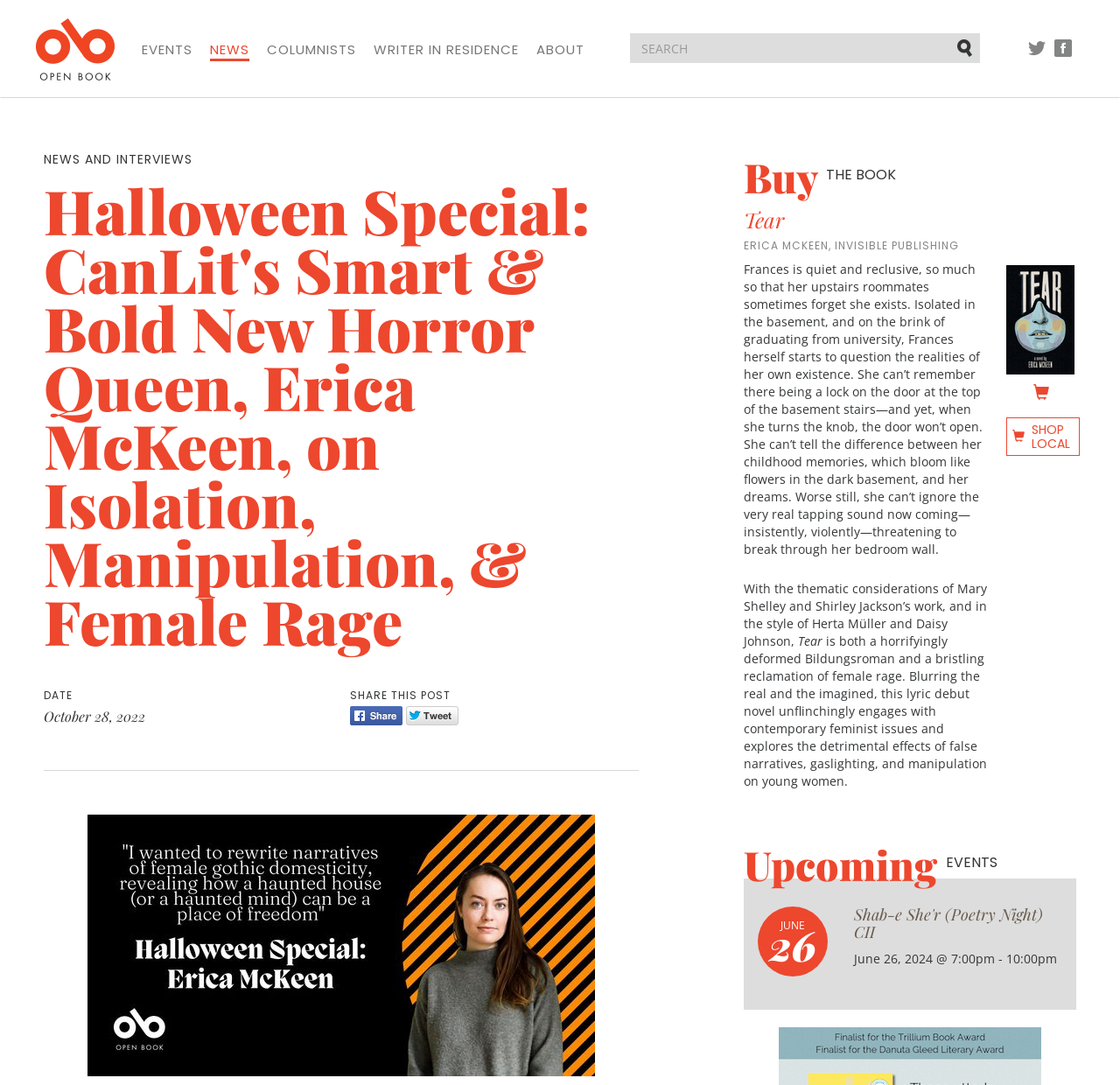What is the theme of the book 'Tear'?
Answer the question with just one word or phrase using the image.

Female rage